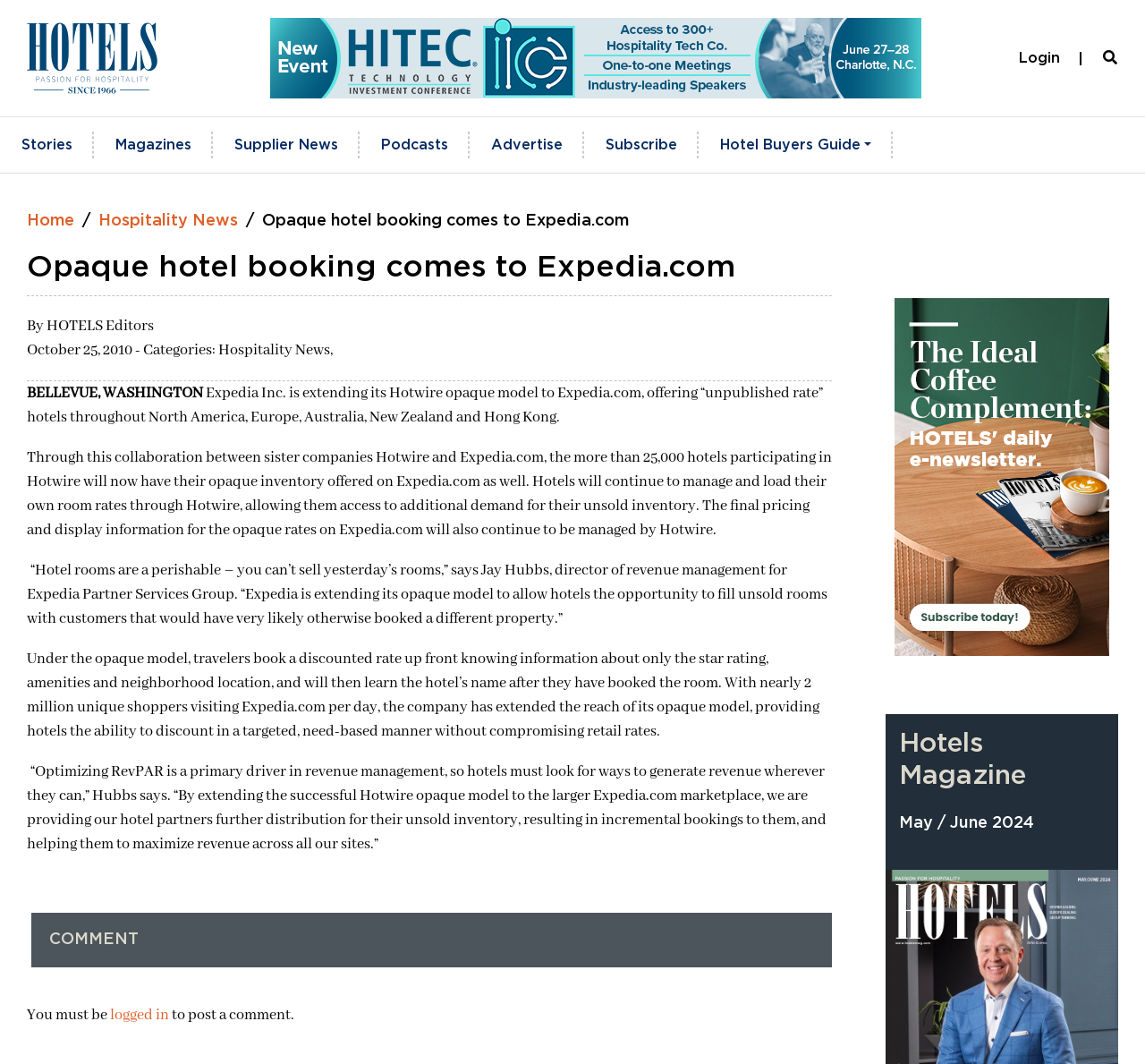Please analyze the image and give a detailed answer to the question:
What is the purpose of the opaque model?

I determined the answer by reading the article, which states that 'Expedia is extending its opaque model to allow hotels the opportunity to fill unsold rooms with customers that would have very likely otherwise booked a different property'. This suggests that the purpose of the opaque model is to fill unsold rooms.